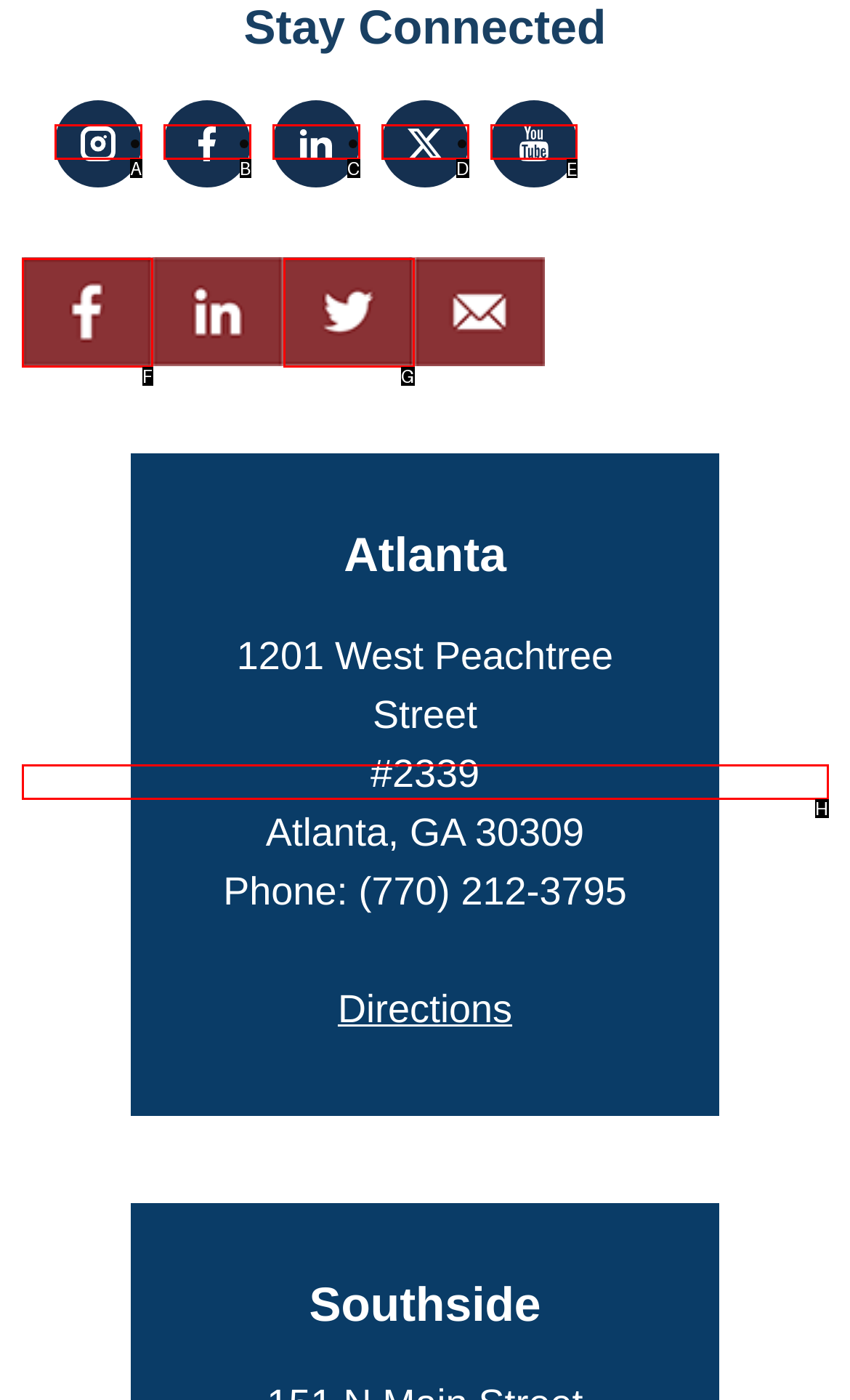Identify the correct UI element to click on to achieve the task: View Communities & Collections. Provide the letter of the appropriate element directly from the available choices.

None